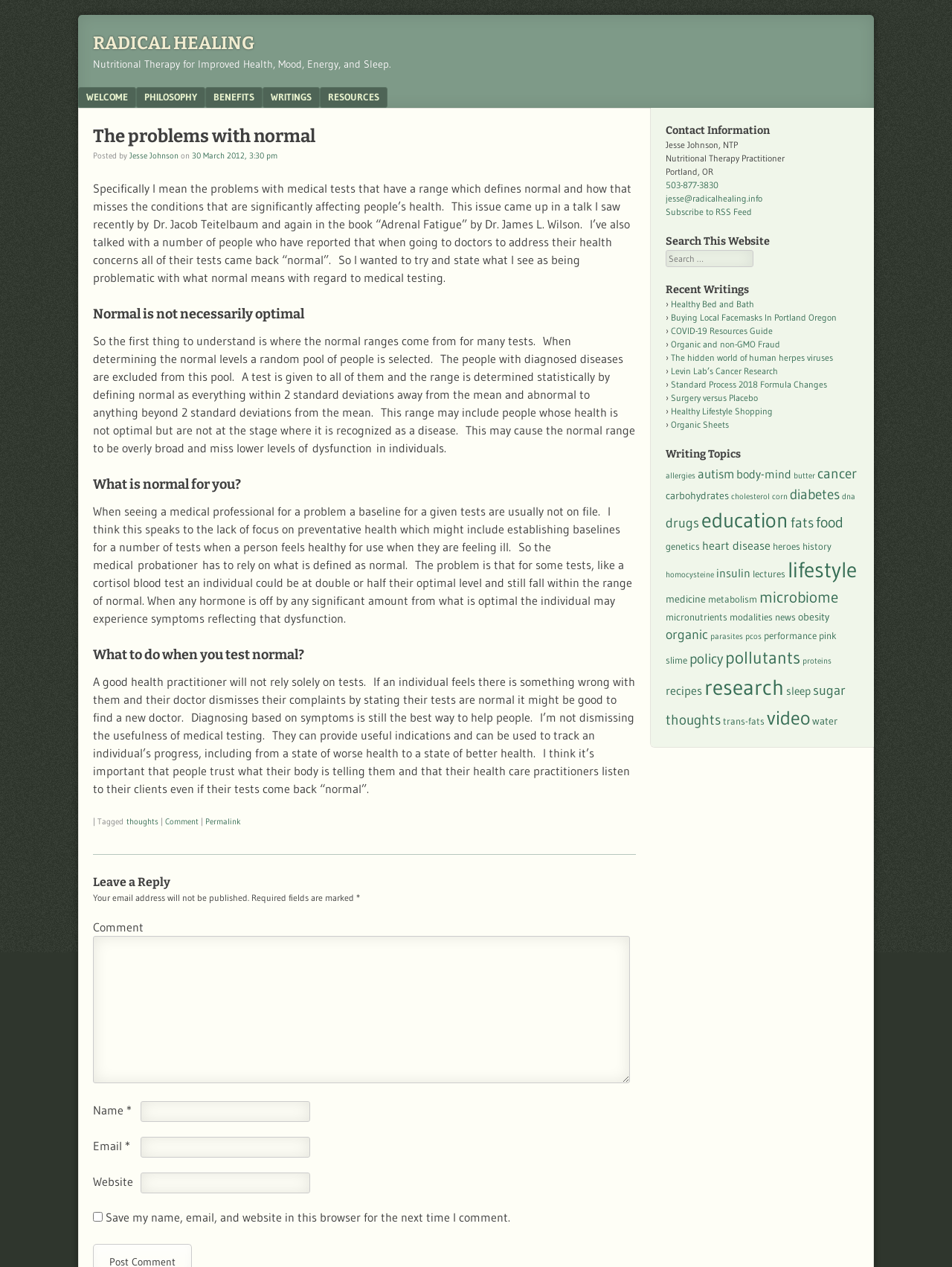What is the purpose of medical testing according to the article?
Offer a detailed and full explanation in response to the question.

According to the article, medical testing can be used to track an individual's progress, including from a state of worse health to a state of better health.